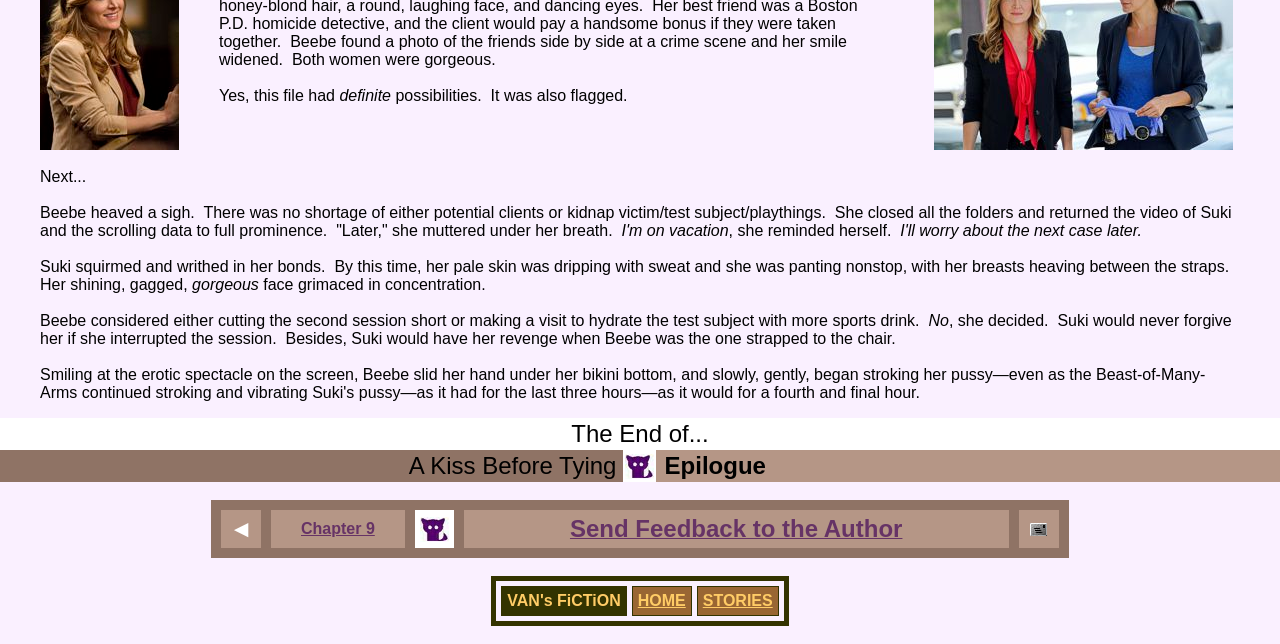What is the website's main category?
Can you provide an in-depth and detailed response to the question?

I found the answer by looking at the table with the gridcell containing the text 'VAN's FiCTiON', which suggests that the website's main category is fiction.